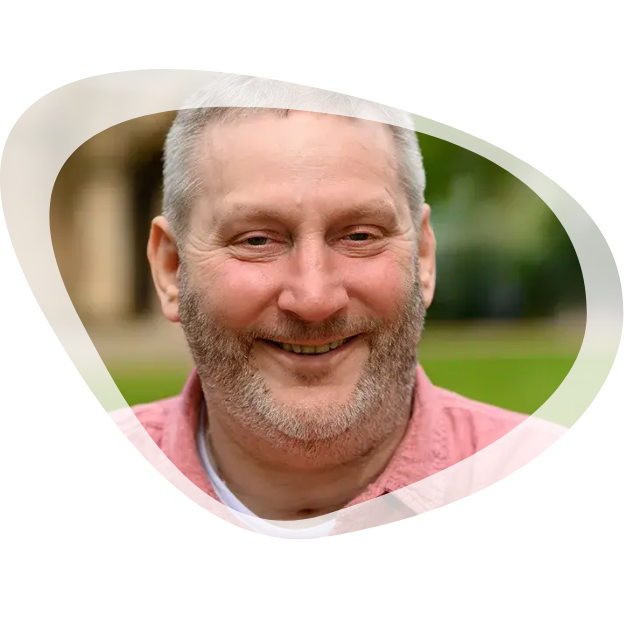Refer to the image and answer the question with as much detail as possible: What is the length of Steven's hair?

The caption describes Steven's hair as short, implying that it is not long or medium-length, but rather a shorter style that complements his overall appearance.